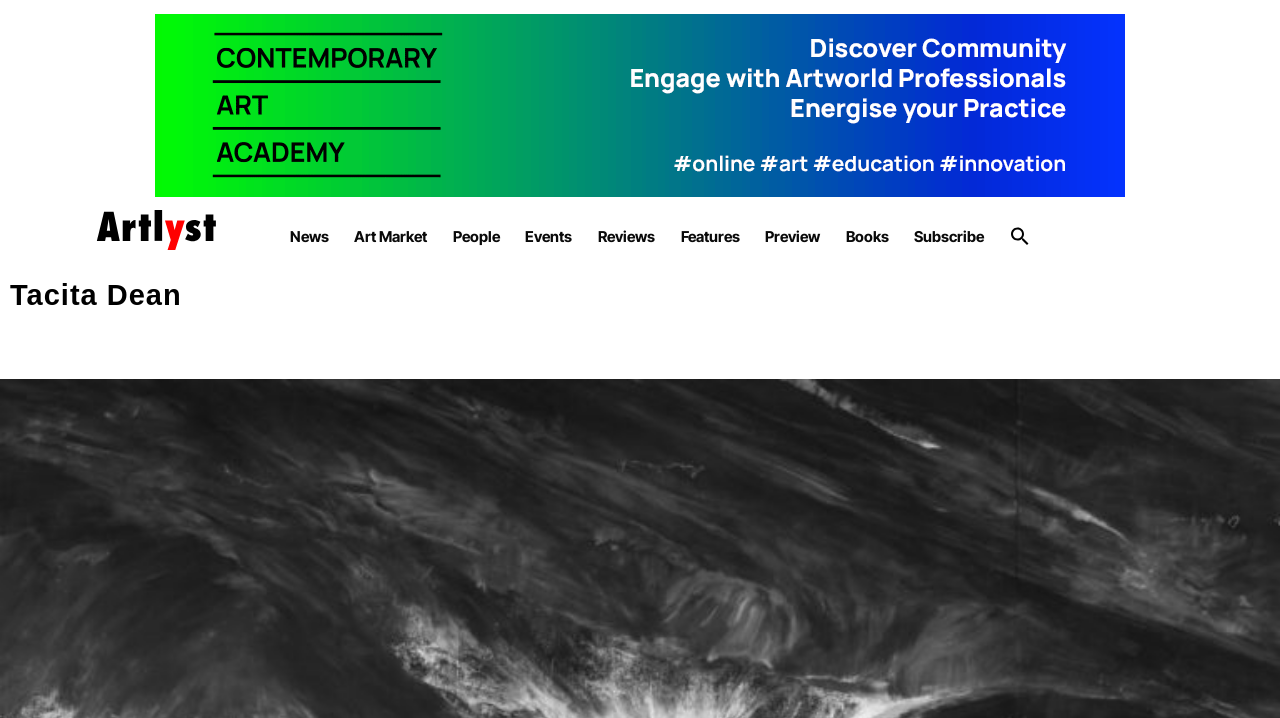Highlight the bounding box coordinates of the element that should be clicked to carry out the following instruction: "search for something". The coordinates must be given as four float numbers ranging from 0 to 1, i.e., [left, top, right, bottom].

[0.789, 0.322, 0.805, 0.348]